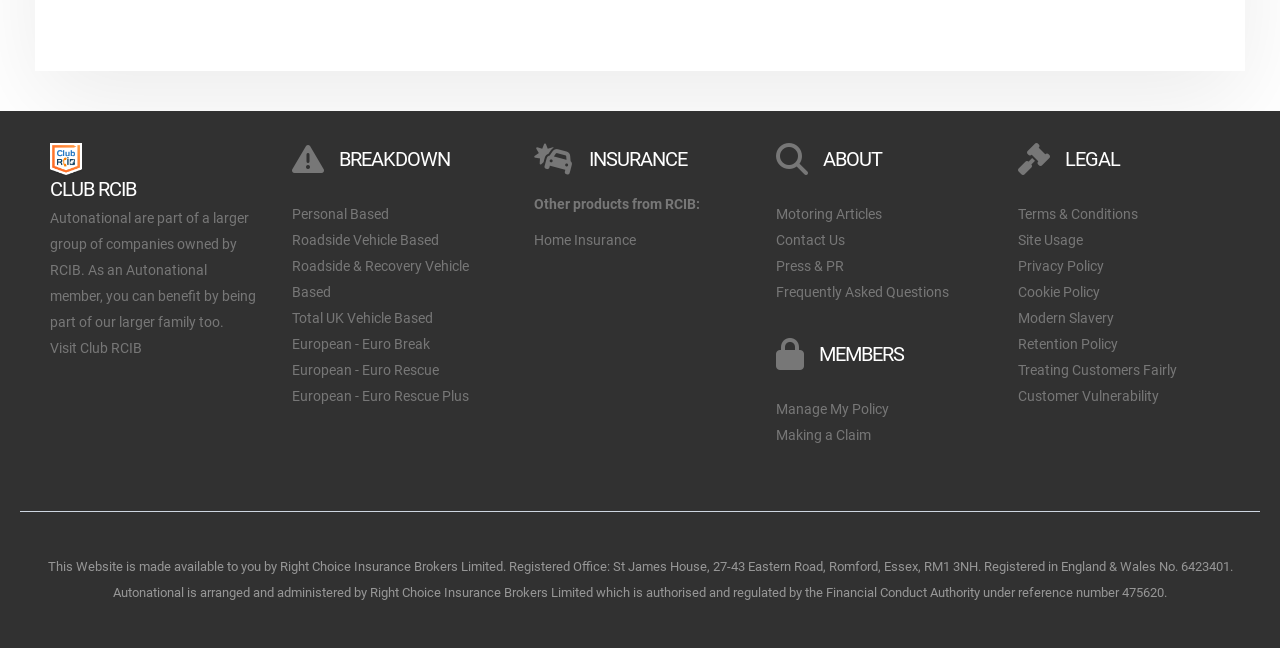Identify the bounding box for the described UI element. Provide the coordinates in (top-left x, top-left y, bottom-right x, bottom-right y) format with values ranging from 0 to 1: Visit Club RCIB

[0.039, 0.524, 0.111, 0.549]